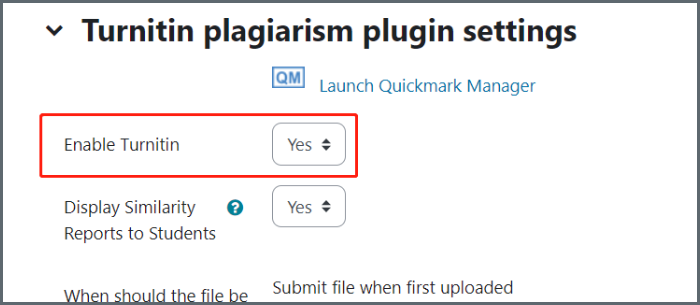Is the Turnitin service activated?
Please give a detailed answer to the question using the information shown in the image.

The 'Enable Turnitin' section has a dropdown menu with the 'Yes' option selected, indicating that the Turnitin service is activated for assignment submissions.